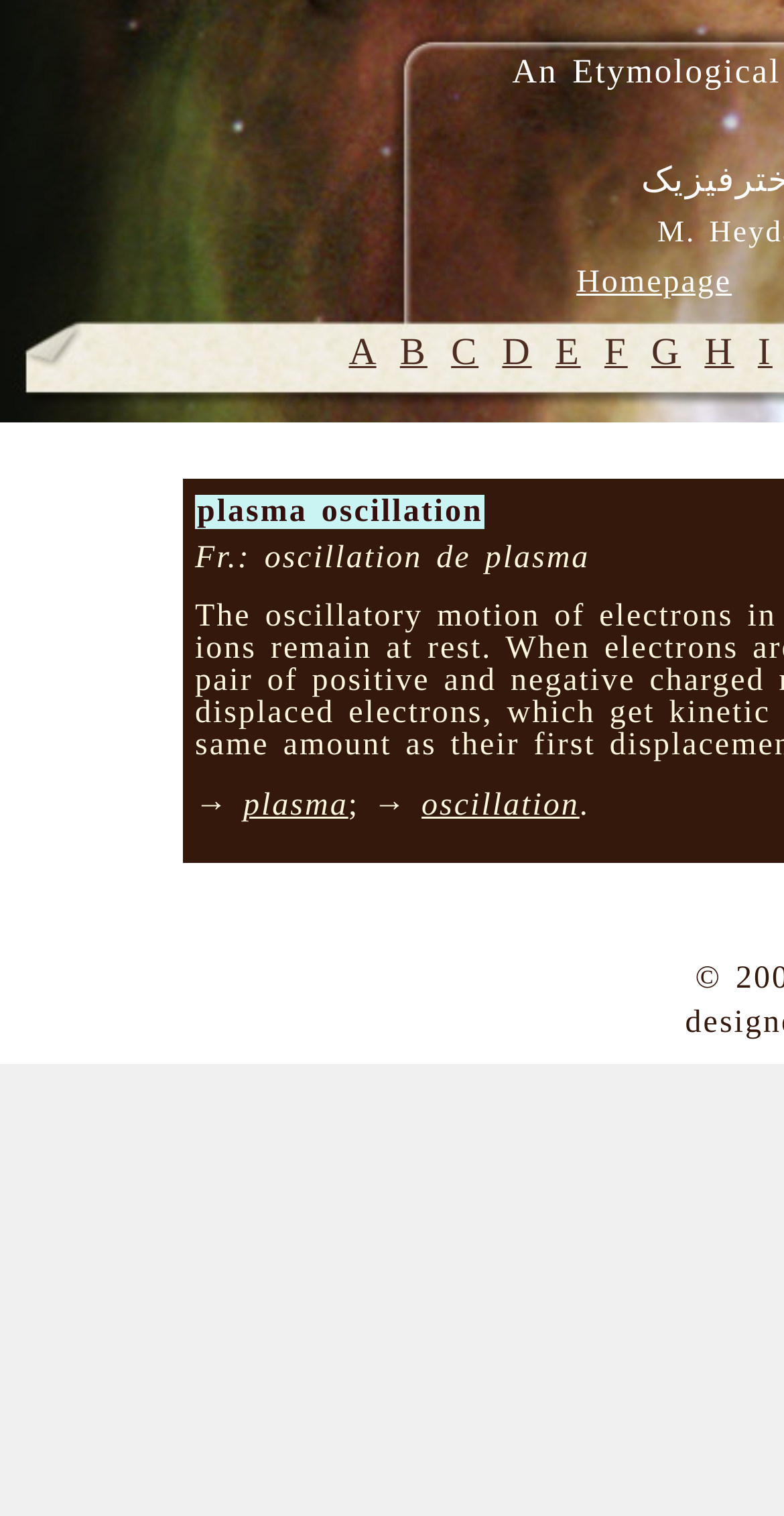Identify the bounding box coordinates of the section that should be clicked to achieve the task described: "explore the definition of plasma".

[0.31, 0.52, 0.444, 0.543]